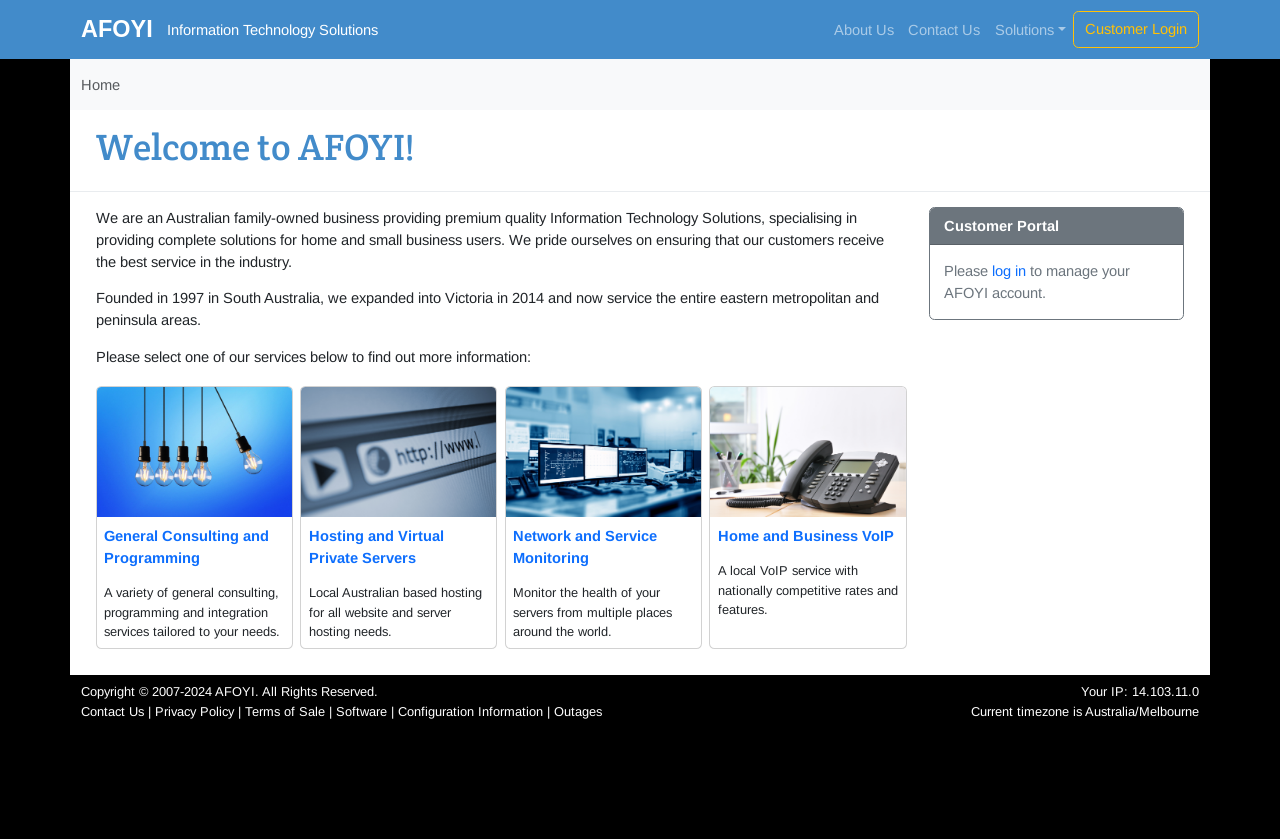Point out the bounding box coordinates of the section to click in order to follow this instruction: "Click on About Us".

[0.646, 0.013, 0.704, 0.057]